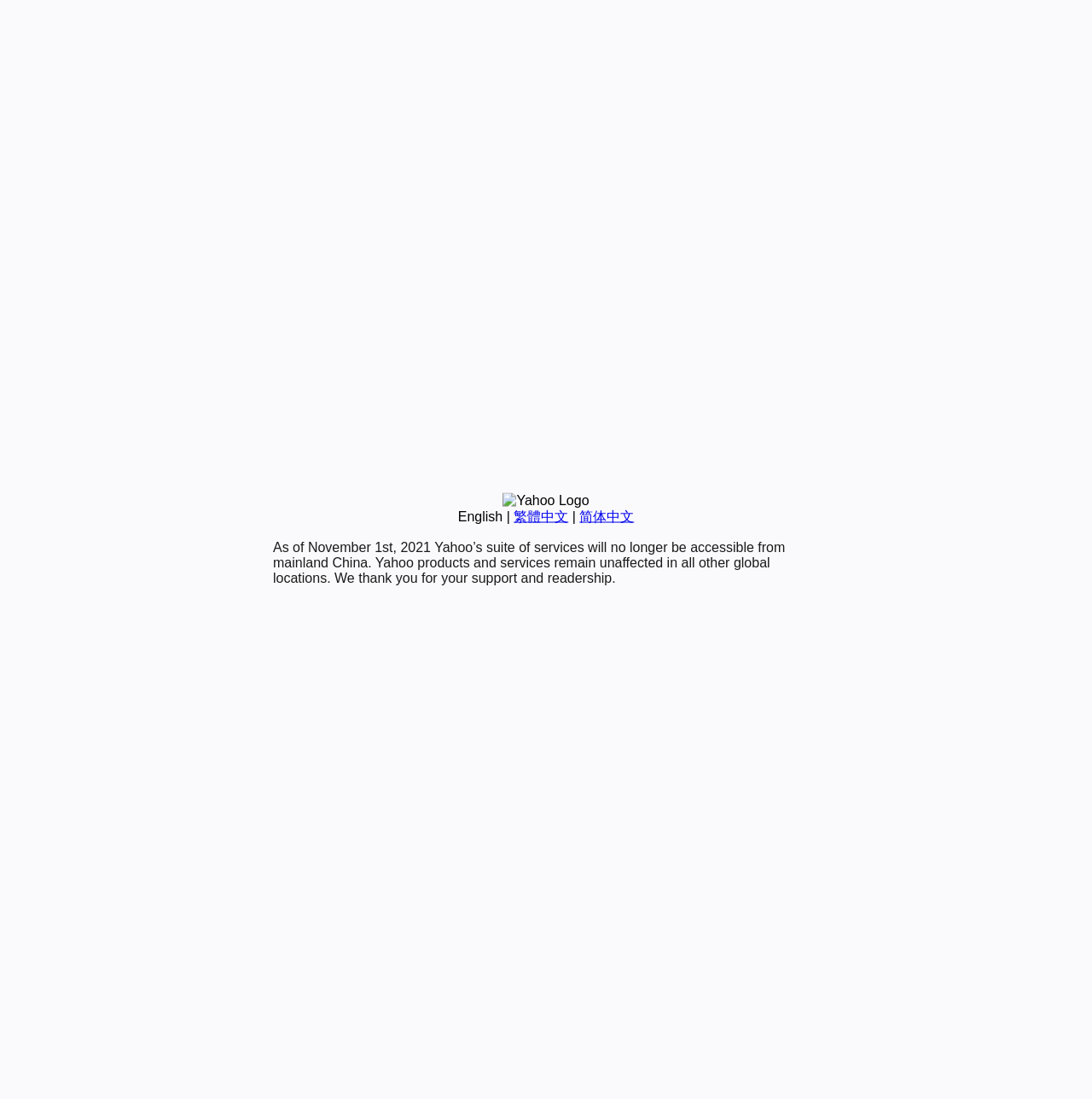Identify the bounding box for the UI element that is described as follows: "繁體中文".

[0.47, 0.463, 0.52, 0.476]